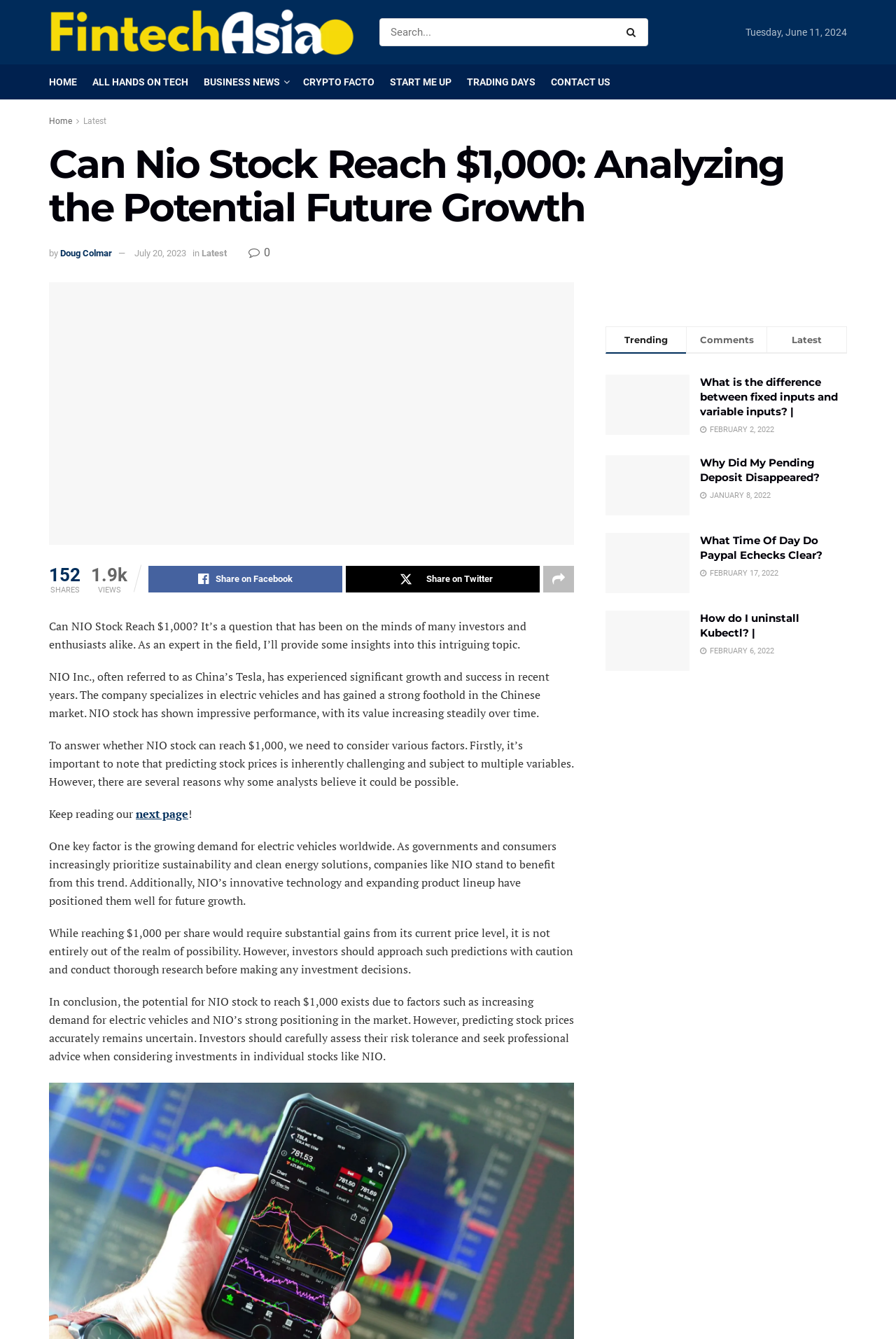Answer the following query concisely with a single word or phrase:
How many shares have been shared?

152